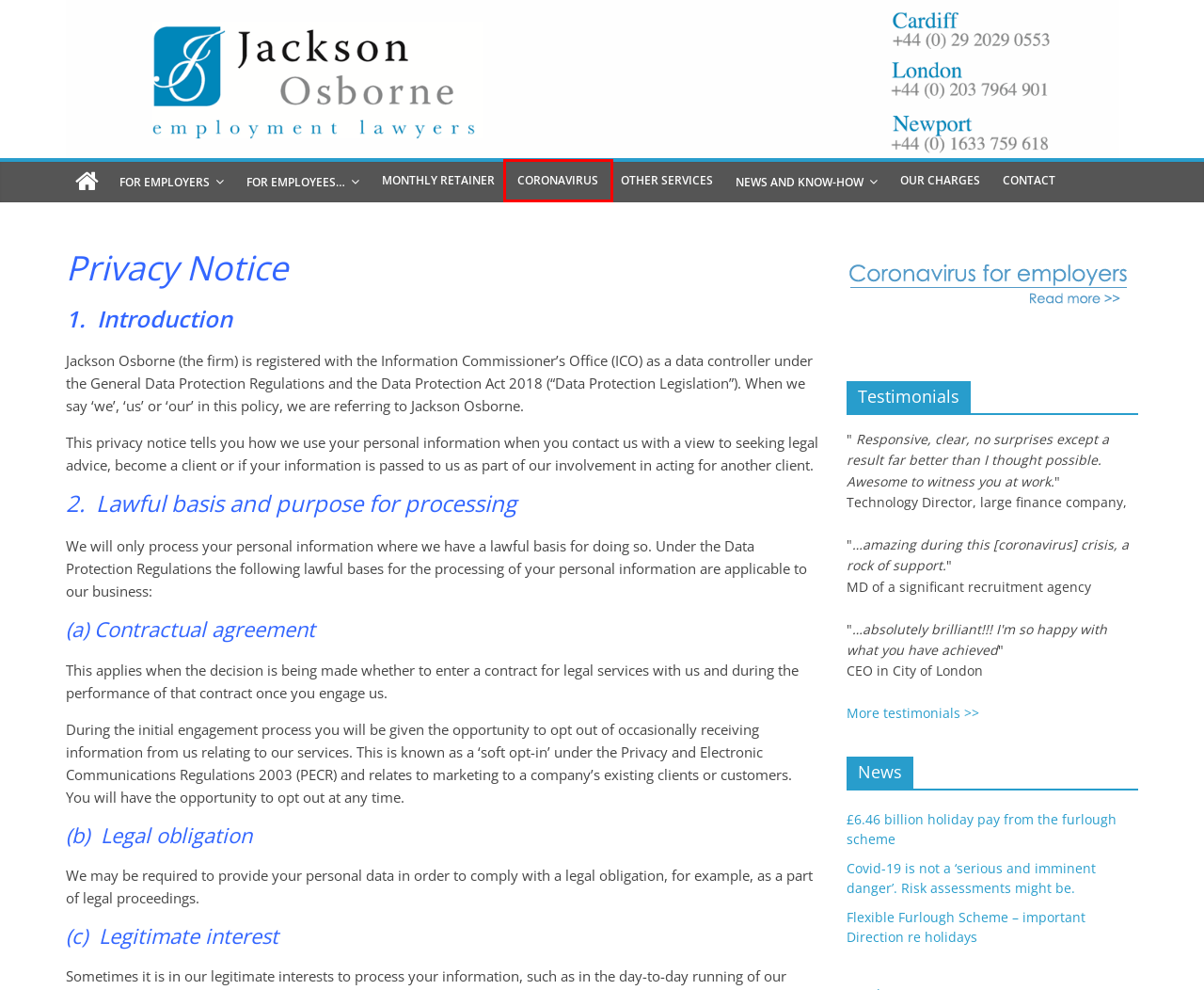Examine the screenshot of a webpage with a red bounding box around a UI element. Your task is to identify the webpage description that best corresponds to the new webpage after clicking the specified element. The given options are:
A. Other Services – Jackson Osborne
B. Testimonials – Jackson Osborne
C. For Employees… – Jackson Osborne
D. Coronavirus – Jackson Osborne
E. £6.46 billion holiday pay from the furlough scheme – Jackson Osborne
F. News and Know-how – Jackson Osborne
G. Flexible Furlough Scheme – important Direction re holidays – Jackson Osborne
H. Fixed Monthly Retainer – Jackson Osborne

D